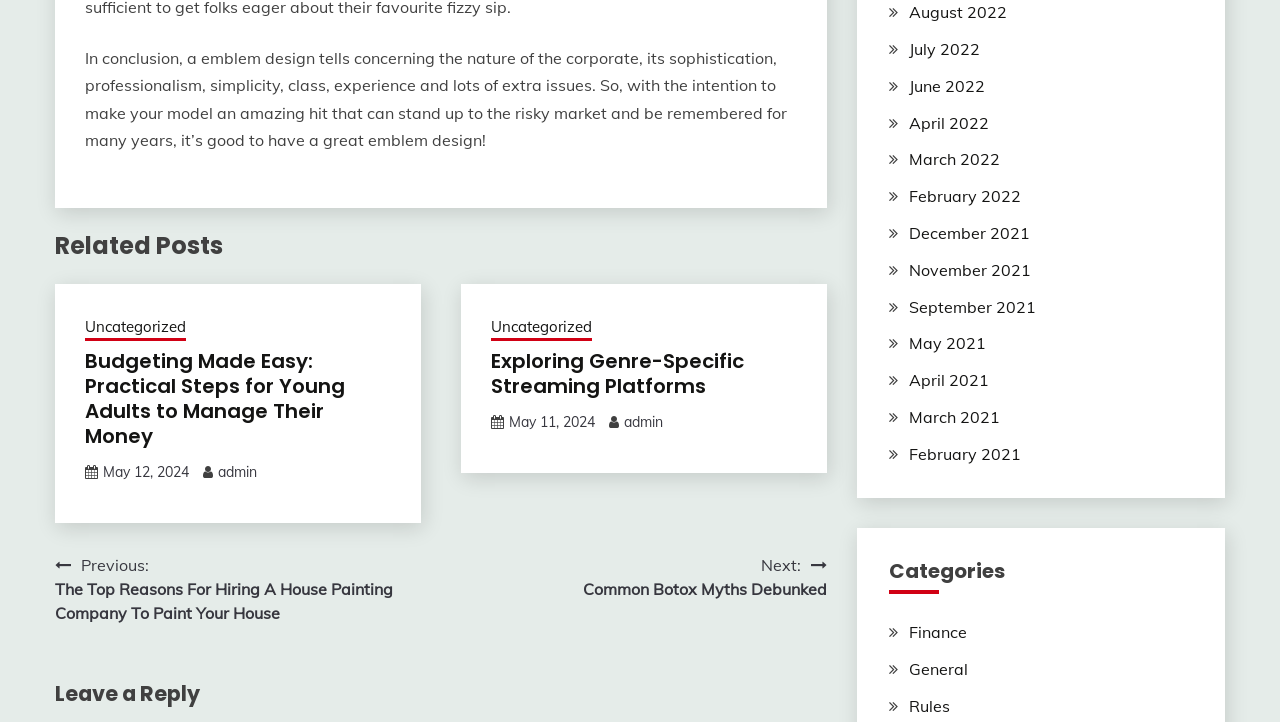Use a single word or phrase to answer the question:
What is the topic of the first related post?

Budgeting